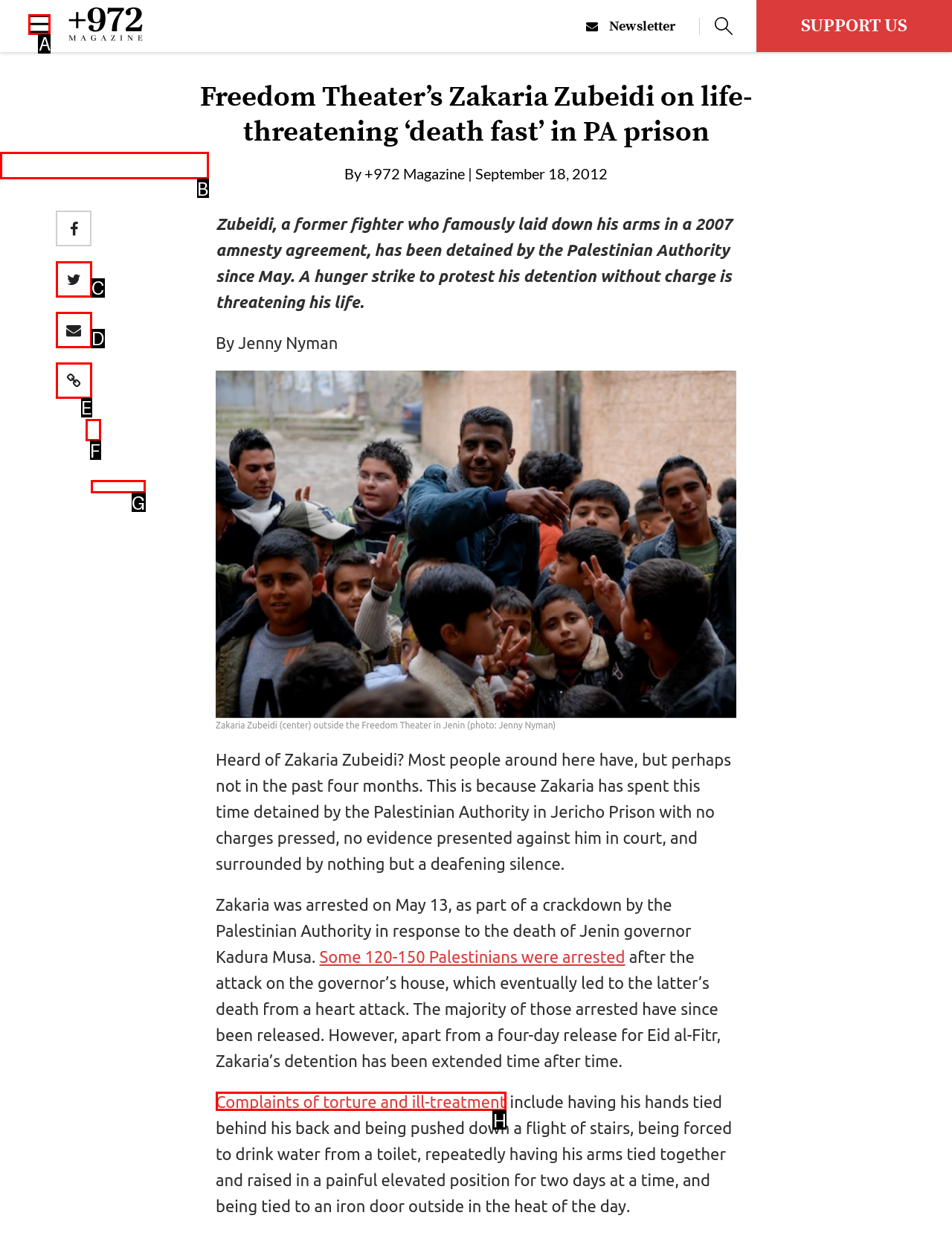Out of the given choices, which letter corresponds to the UI element required to View the 'Downloads' section? Answer with the letter.

None